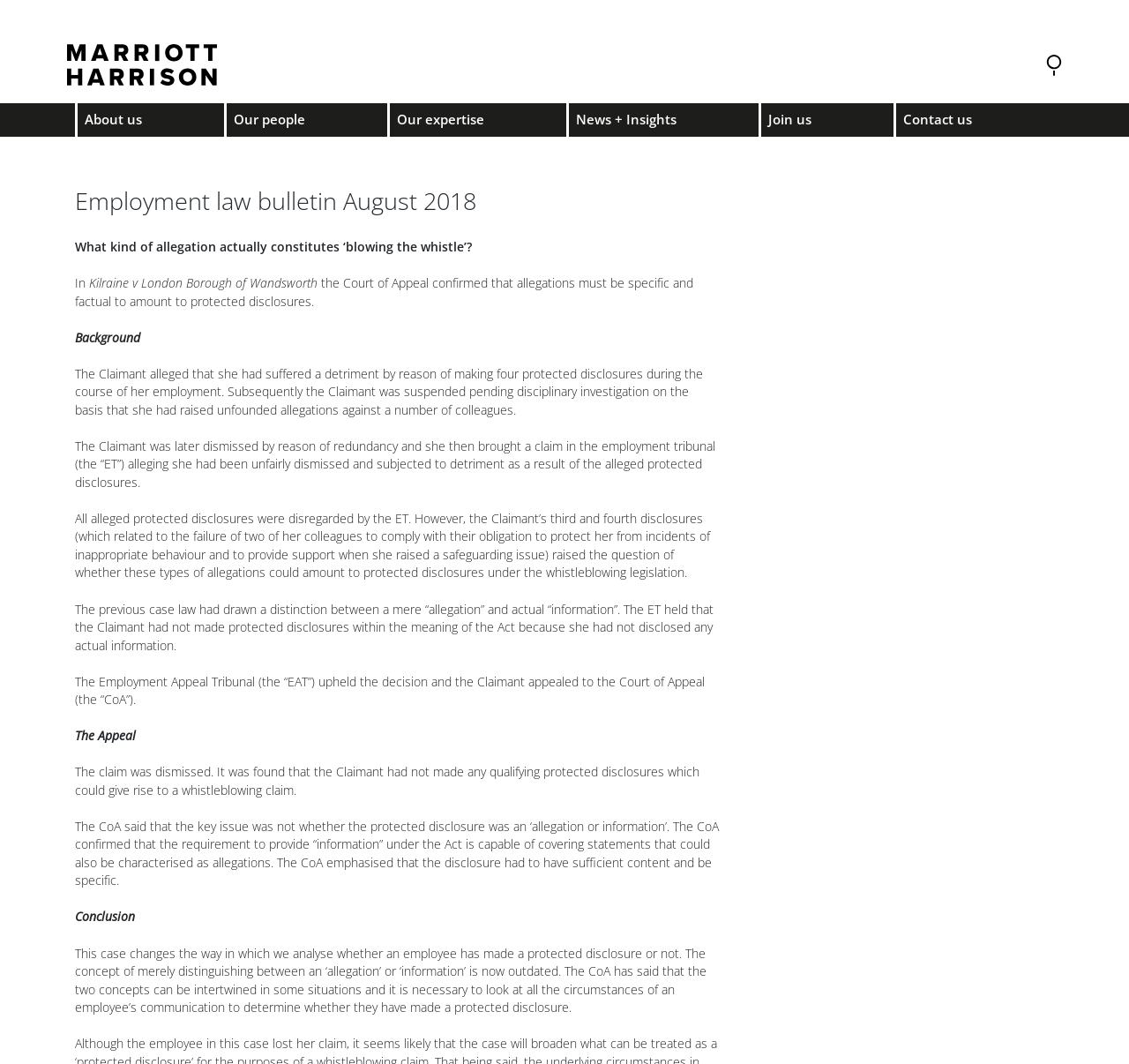Please examine the image and answer the question with a detailed explanation:
What is the reason for the Claimant's dismissal?

The reason for the Claimant's dismissal can be found in the text content of the webpage, which states that 'the Claimant was later dismissed by reason of redundancy'.